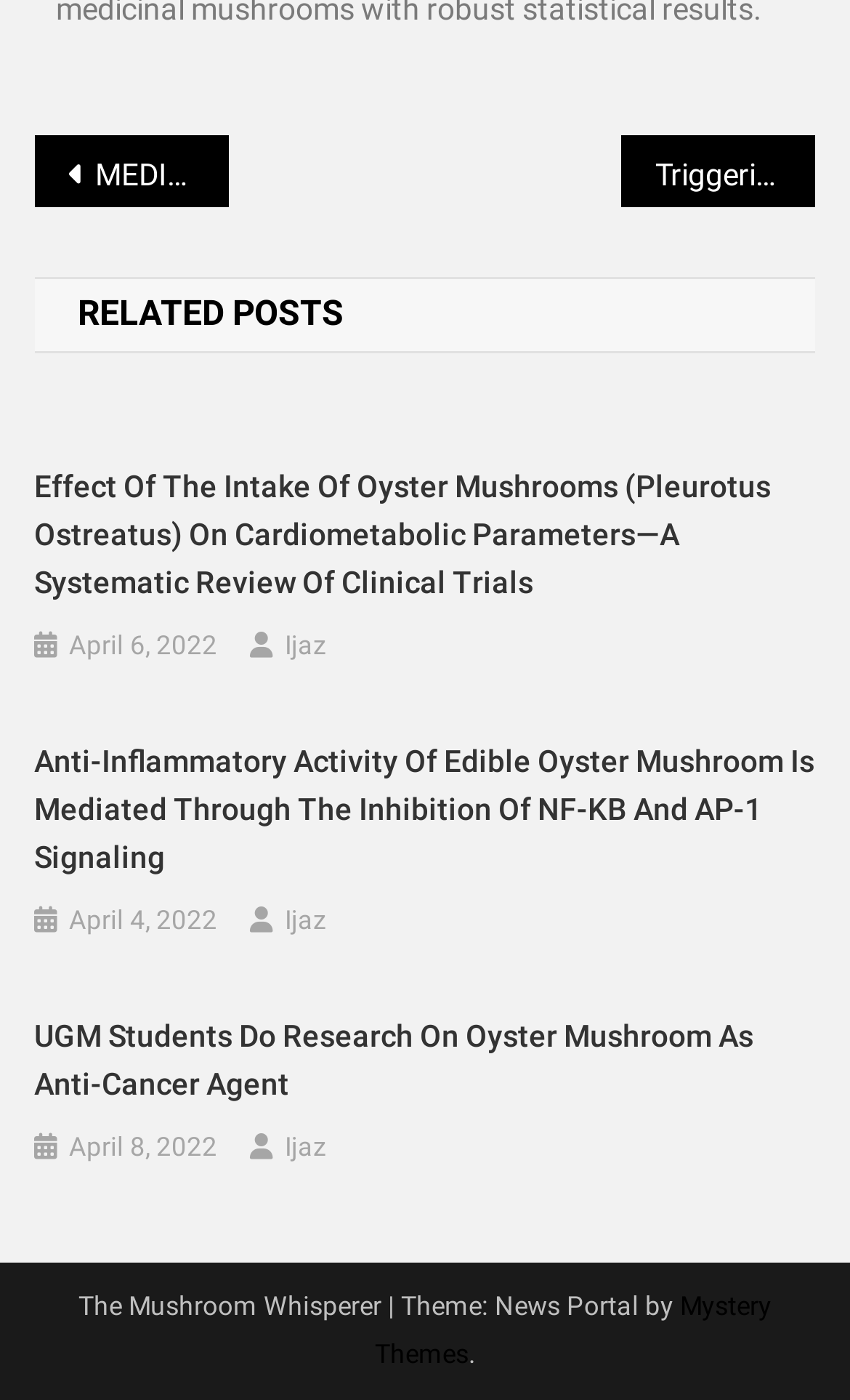What is the name of the website?
Look at the image and answer the question with a single word or phrase.

The Mushroom Whisperer